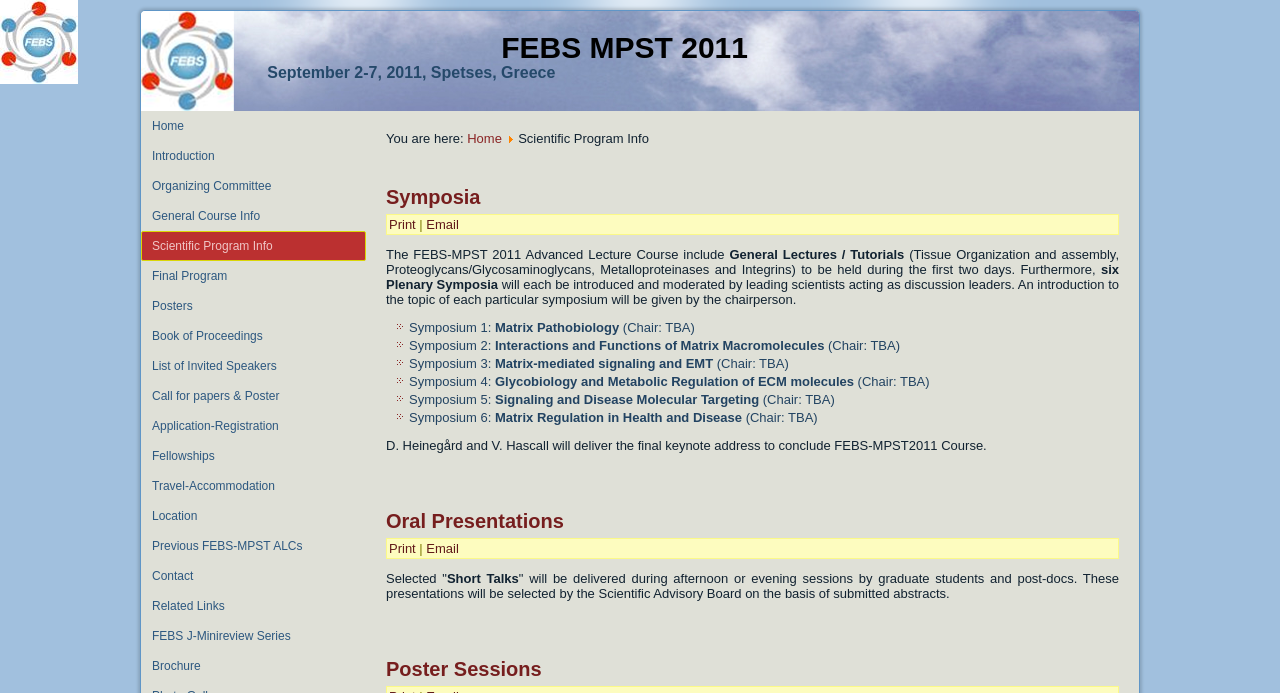What is the topic of Symposium 3?
Could you answer the question with a detailed and thorough explanation?

I found the answer by looking at the text 'Symposium 3: Matrix-mediated signaling and EMT' which is located under the heading 'Symposia'.